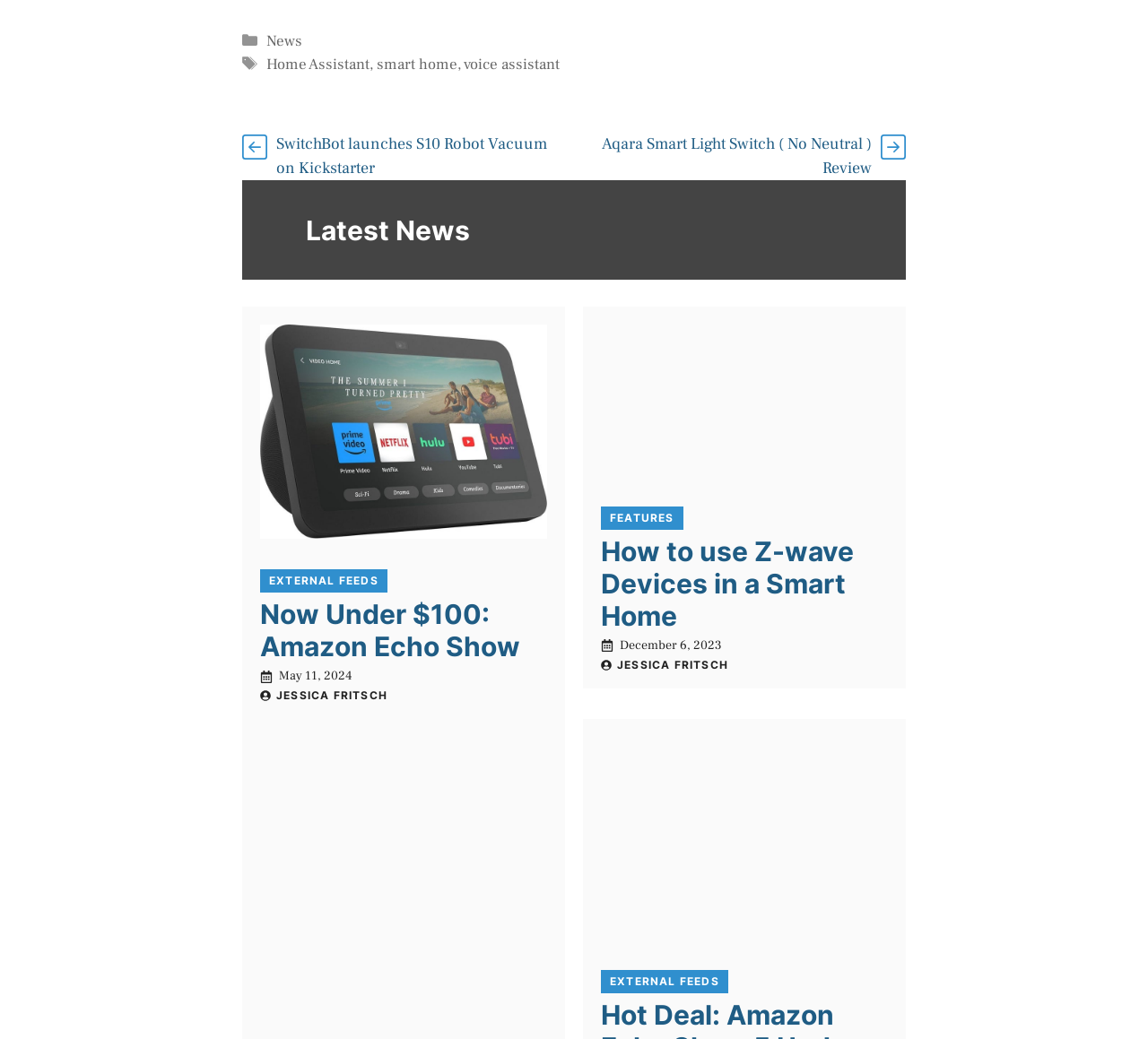Can you specify the bounding box coordinates of the area that needs to be clicked to fulfill the following instruction: "View the image of 'Amazon - Echo Show 8 (3rd Generation) 8-inch'"?

[0.227, 0.313, 0.477, 0.519]